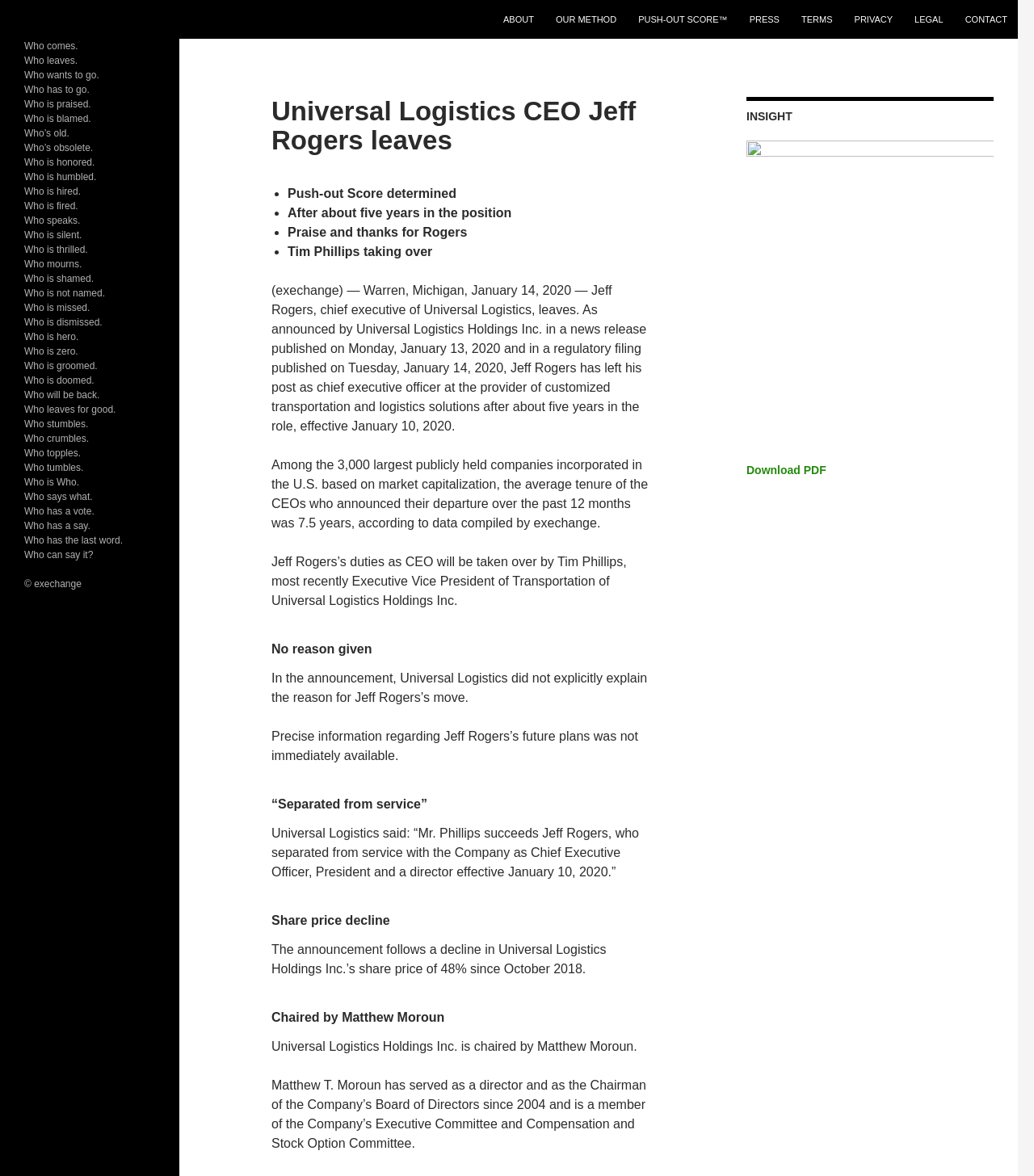Kindly determine the bounding box coordinates for the clickable area to achieve the given instruction: "Click on ABOUT".

[0.477, 0.0, 0.526, 0.033]